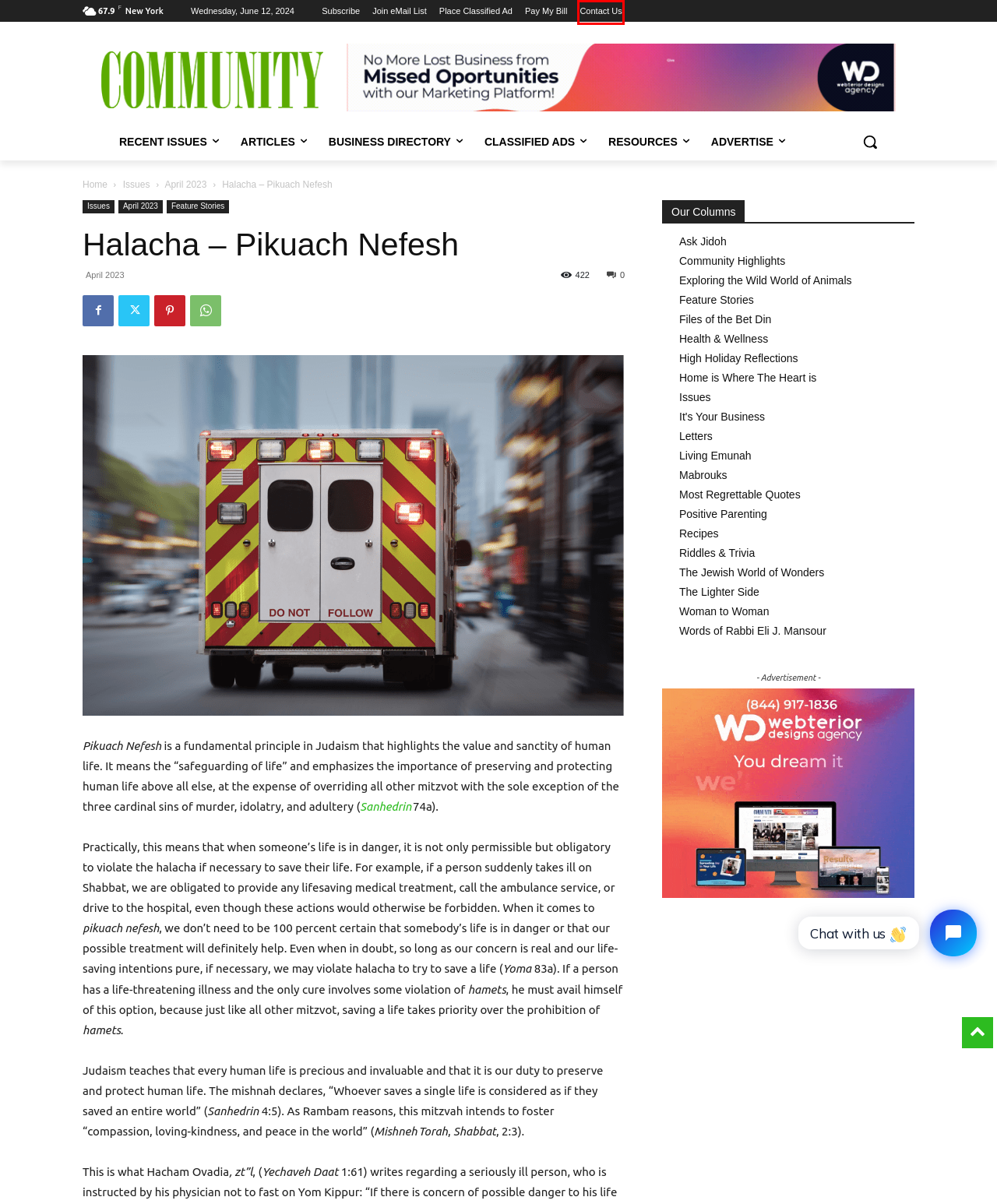Observe the provided screenshot of a webpage with a red bounding box around a specific UI element. Choose the webpage description that best fits the new webpage after you click on the highlighted element. These are your options:
A. Directory Listings | Community Magazine
B. Magazine Manager
C. Mabrouk Form | Community Magazine
D. April 2023 | Community Magazine
E. Community Magazine Online Subscriptions
F. Contact Us | Community Magazine
G. Add Classified Listing | Community Magazine
H. Ask Jidoh | Community Magazine

F